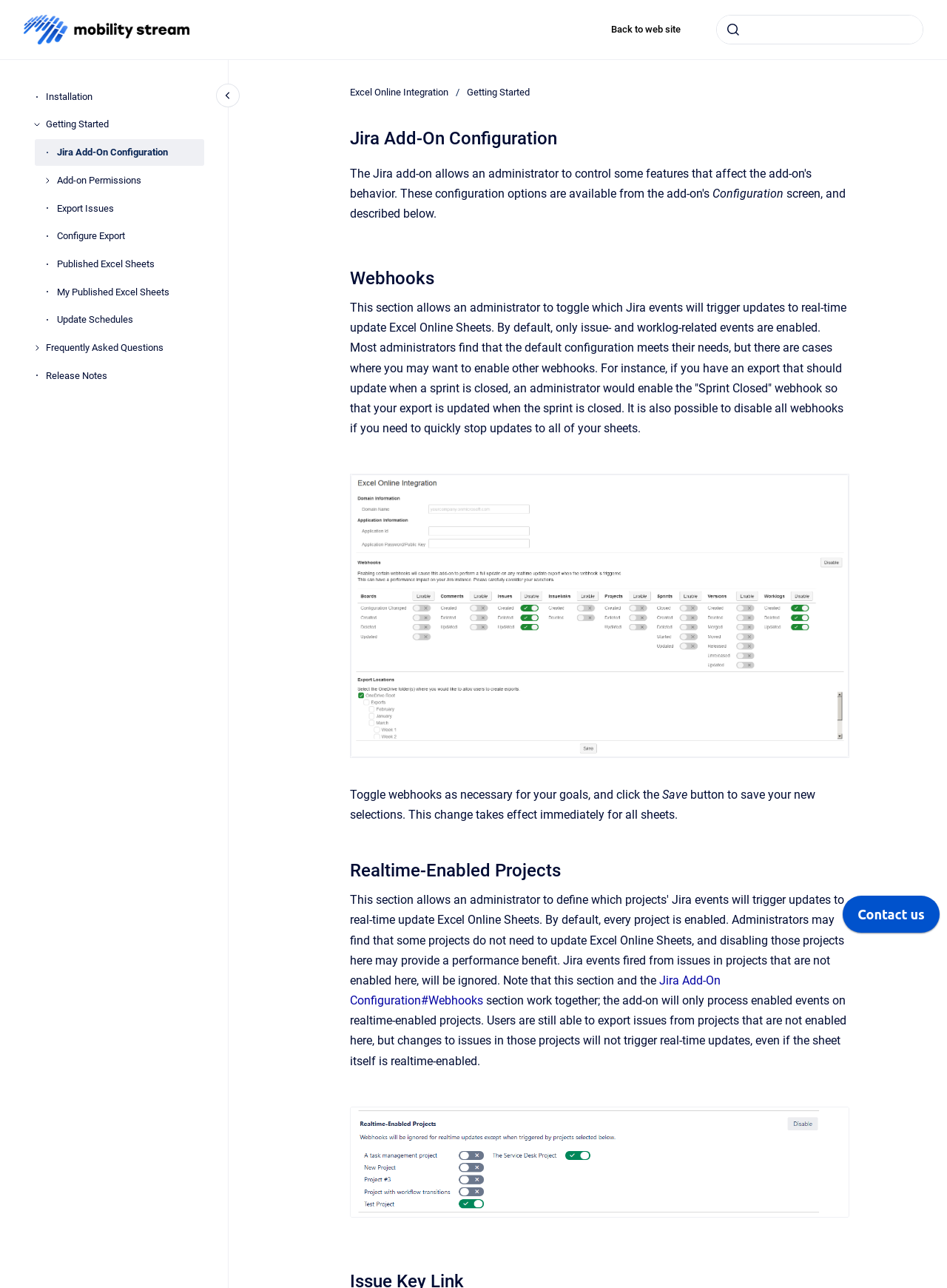Answer with a single word or phrase: 
What is the relationship between webhooks and real-time enabled projects?

They work together